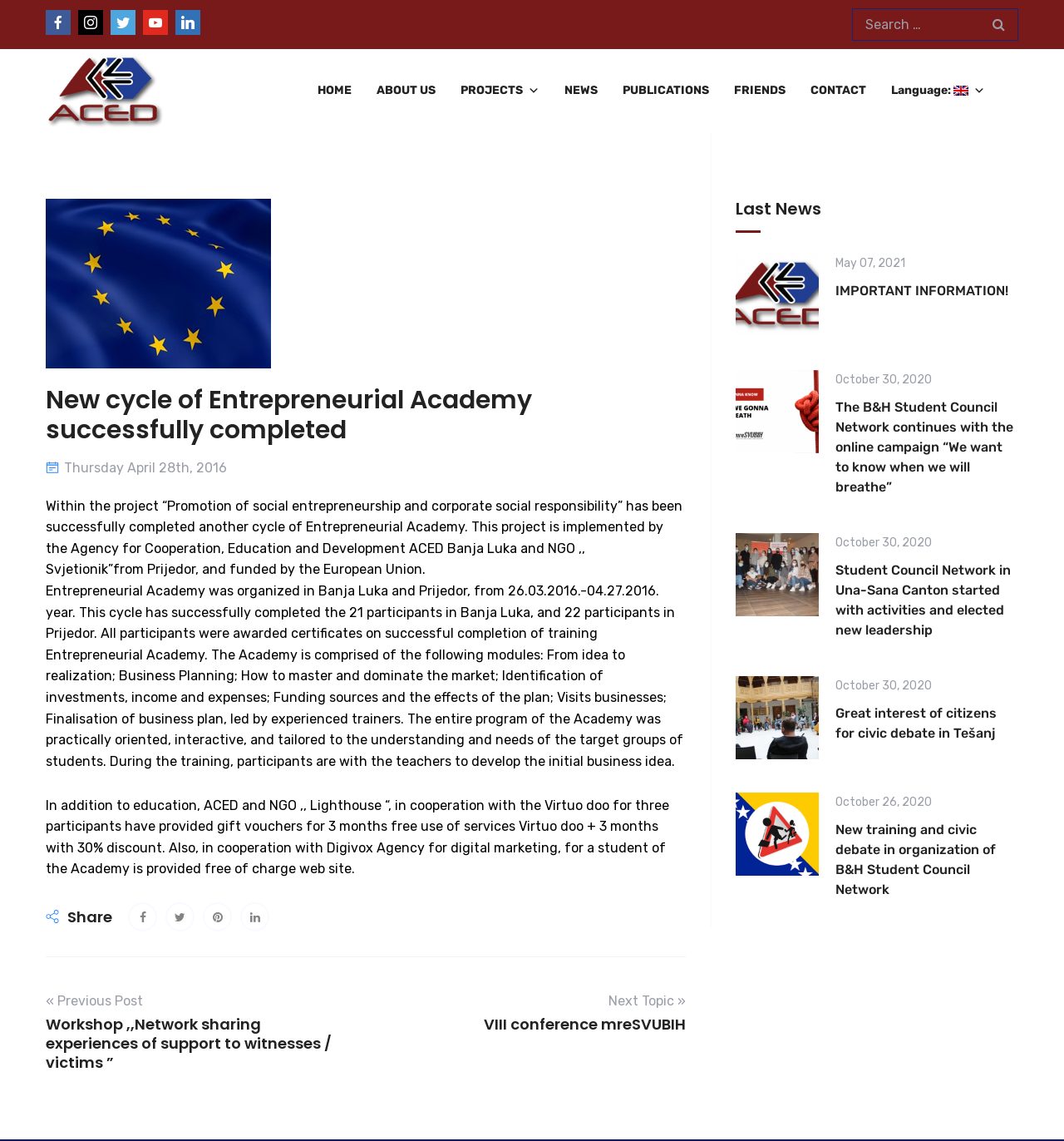How many months of free use of services Virtuo doo were provided to three participants?
Look at the screenshot and provide an in-depth answer.

The number of months can be found in the article section, where it says 'In addition to education, ACED and NGO,, Lighthouse “, in cooperation with the Virtuo doo for three participants have provided gift vouchers for 3 months free use of services Virtuo doo...'.